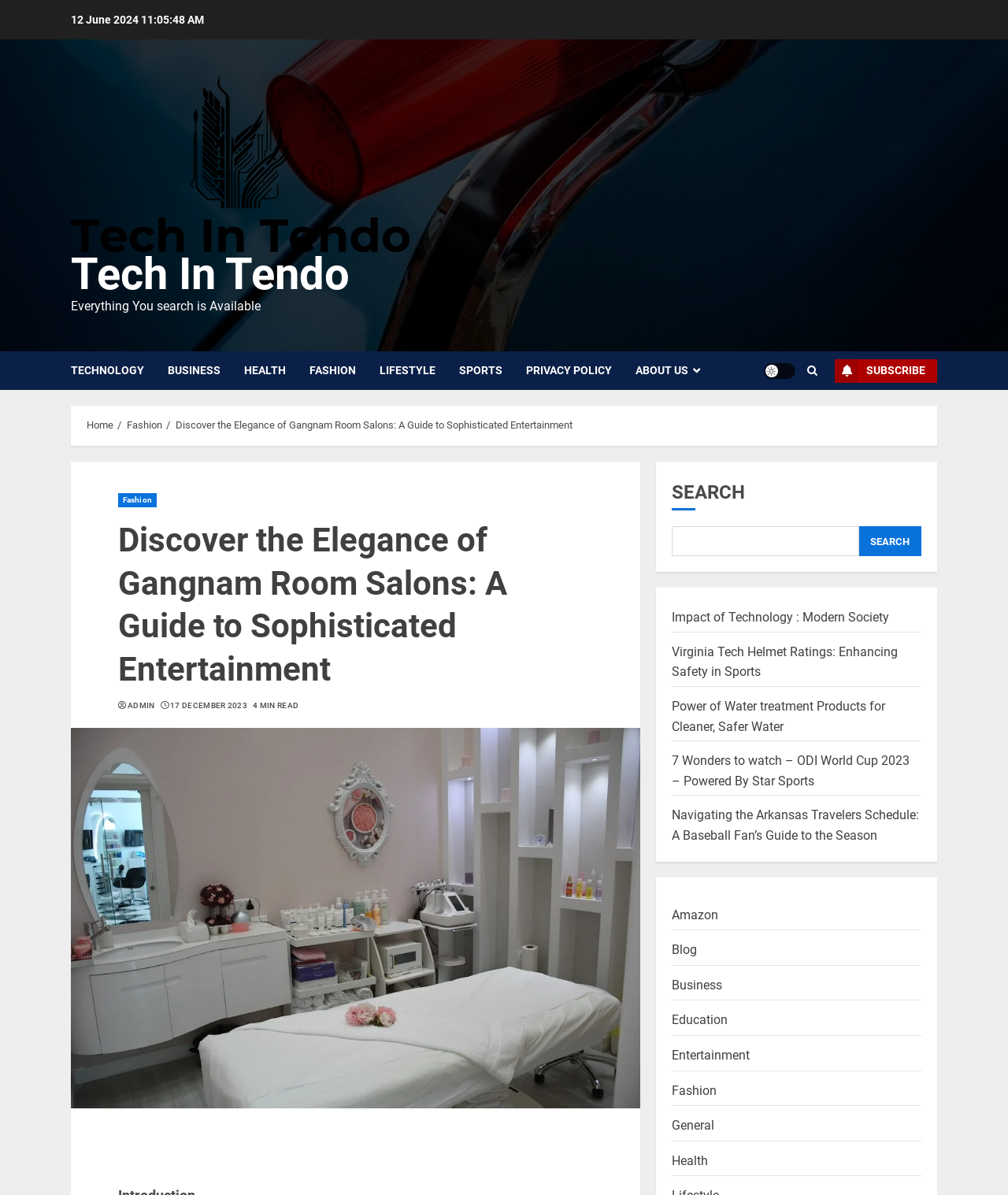Illustrate the webpage's structure and main components comprehensively.

The webpage is a comprehensive guide to Gangnam Room Salons, a luxury entertainment scene in Gangnam. At the top, there is a date "12 June 2024" and a link to "Tech In Tendo" with an accompanying image. Below this, there is a tagline "Everything You search is Available". 

On the top navigation bar, there are several links to different categories, including "TECHNOLOGY", "BUSINESS", "HEALTH", "FASHION", "LIFESTYLE", "SPORTS", "PRIVACY POLICY", and "ABOUT US". 

To the right of the navigation bar, there is a "Light/Dark Button" and a search icon. Next to these, there is a "SUBSCRIBE" button. 

Below the navigation bar, there is a breadcrumb navigation section with links to "Home", "Fashion", and the current page "Discover the Elegance of Gangnam Room Salons: A Guide to Sophisticated Entertainment". 

The main content of the page is divided into two sections. On the left, there is a header section with a link to "Fashion" and the title of the page "Discover the Elegance of Gangnam Room Salons: A Guide to Sophisticated Entertainment". Below this, there are links to "ADMIN" and the date "17 DECEMBER 2023", as well as a "4 MIN READ" indicator. 

On the right, there is a search bar with a "SEARCH" button. Below this, there are several links to various articles, including "Impact of Technology : Modern Society", "Virginia Tech Helmet Ratings: Enhancing Safety in Sports", and "Power of Water treatment Products for Cleaner, Safer Water", among others. These links are arranged in a vertical list.